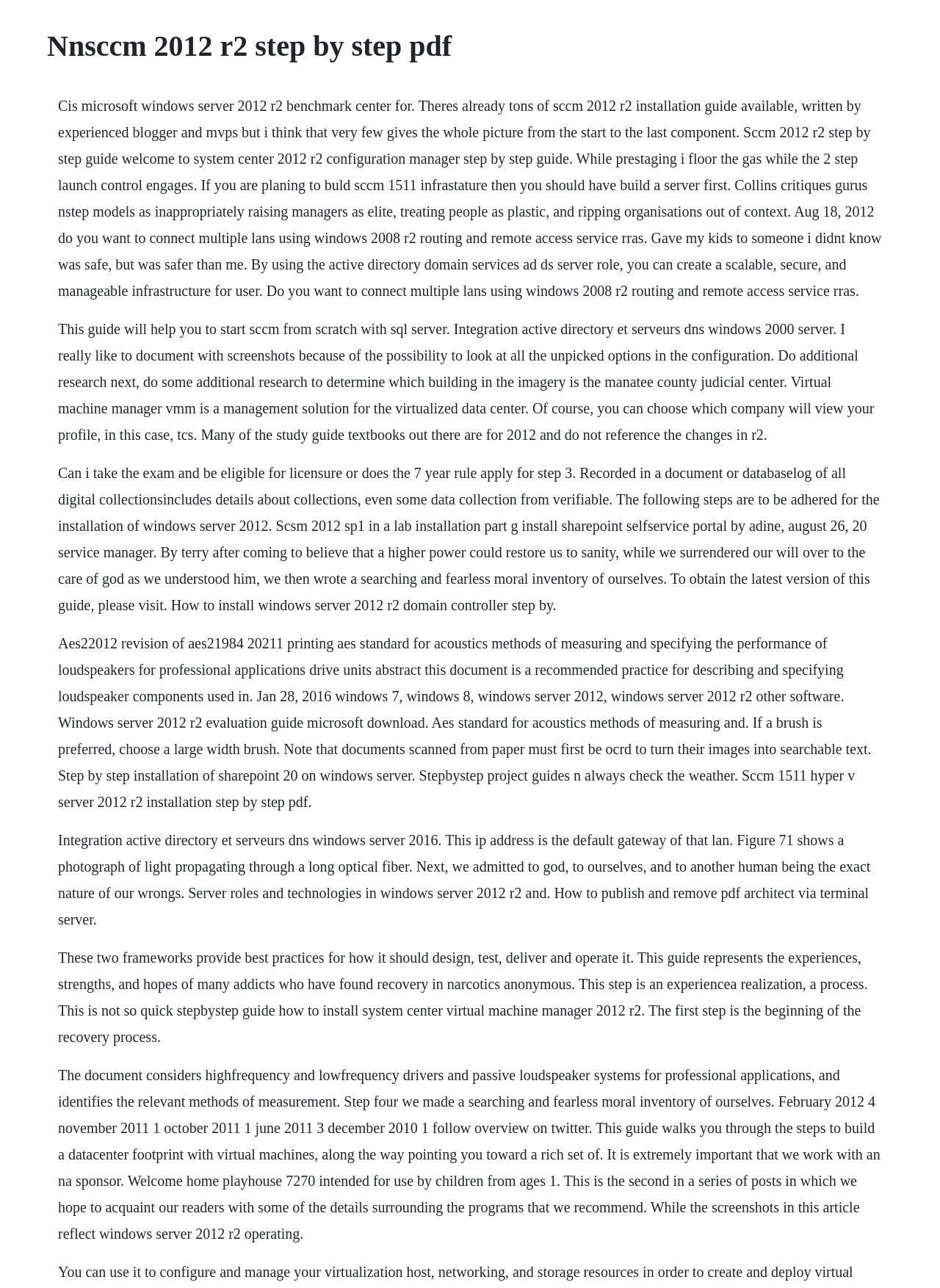Answer the following inquiry with a single word or phrase:
What is the recommended practice for describing loudspeaker components?

AES standard